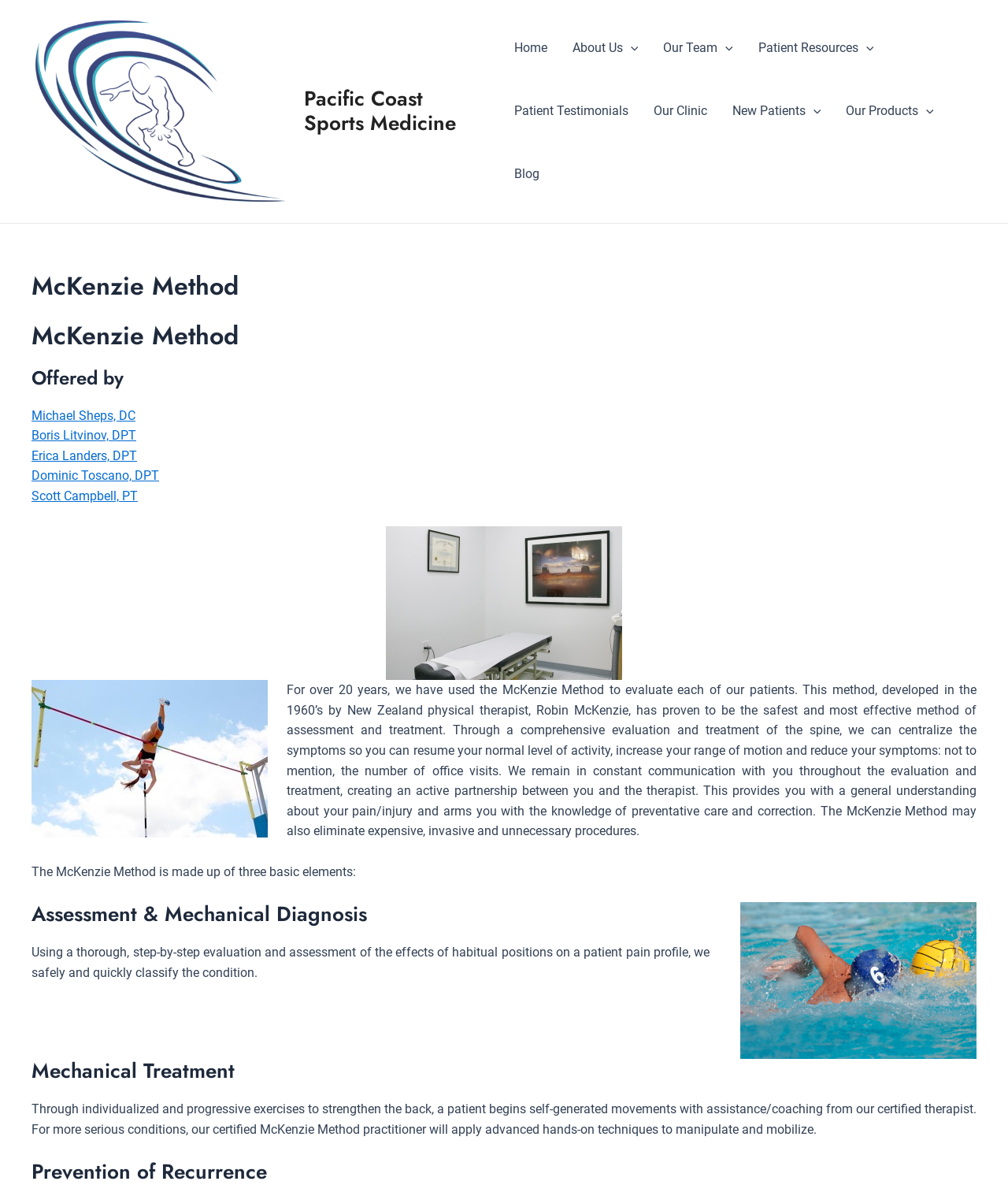Who developed the McKenzie Method?
Give a single word or phrase answer based on the content of the image.

Robin McKenzie